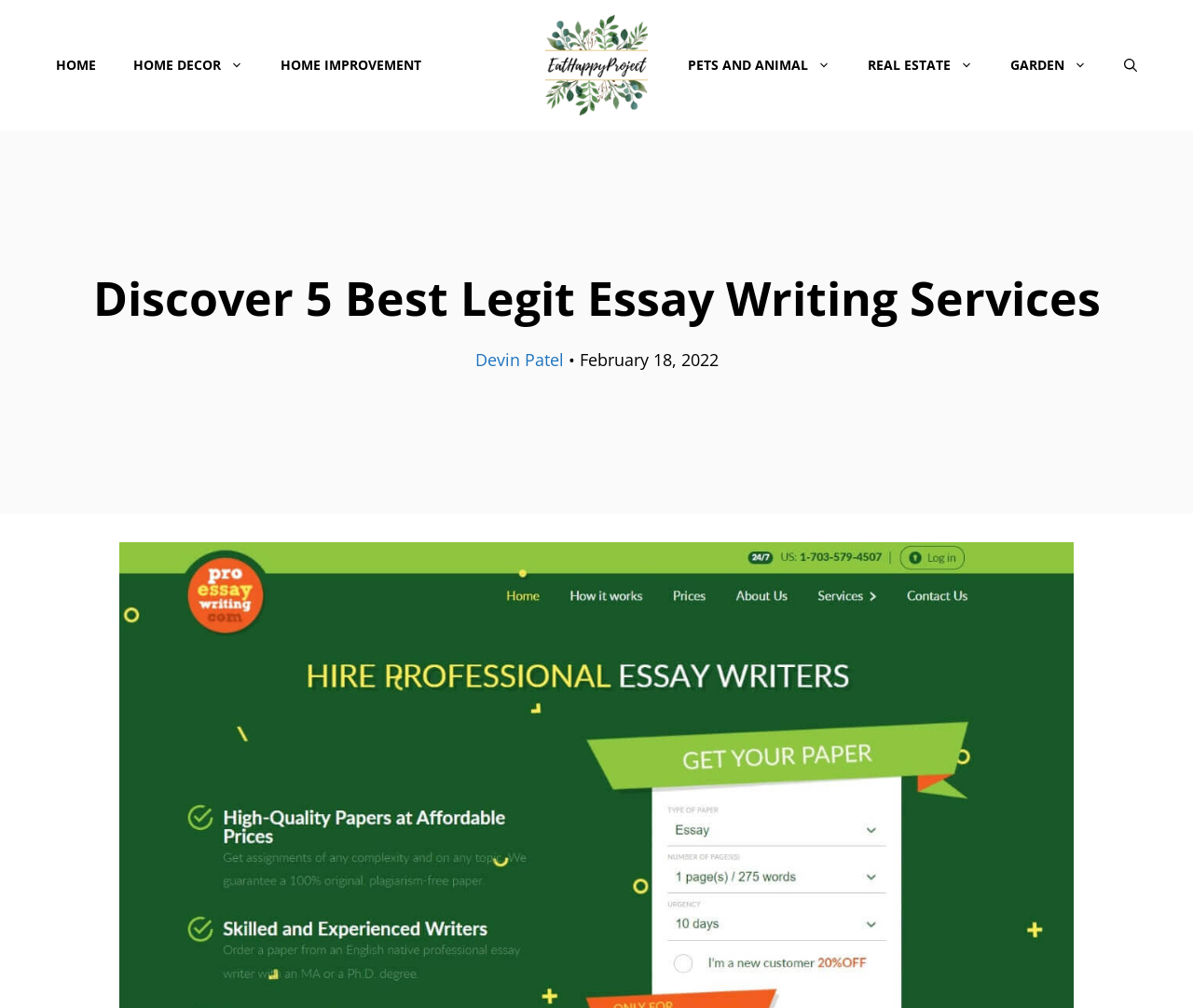Respond concisely with one word or phrase to the following query:
When was the article published?

February 18, 2022